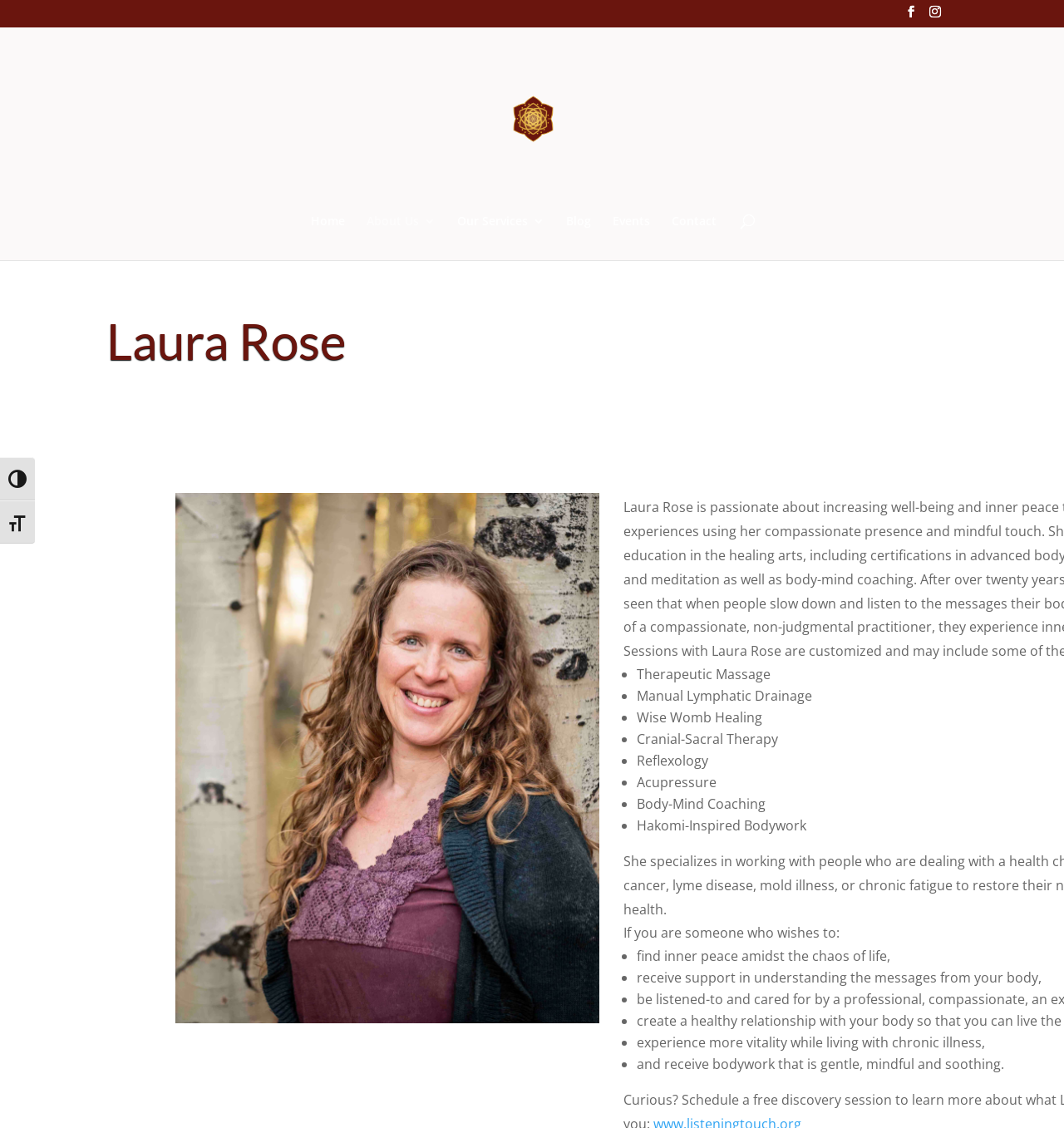Determine the bounding box coordinates of the element that should be clicked to execute the following command: "Visit Mandala Integrative Medicine Clinic".

[0.415, 0.097, 0.588, 0.111]